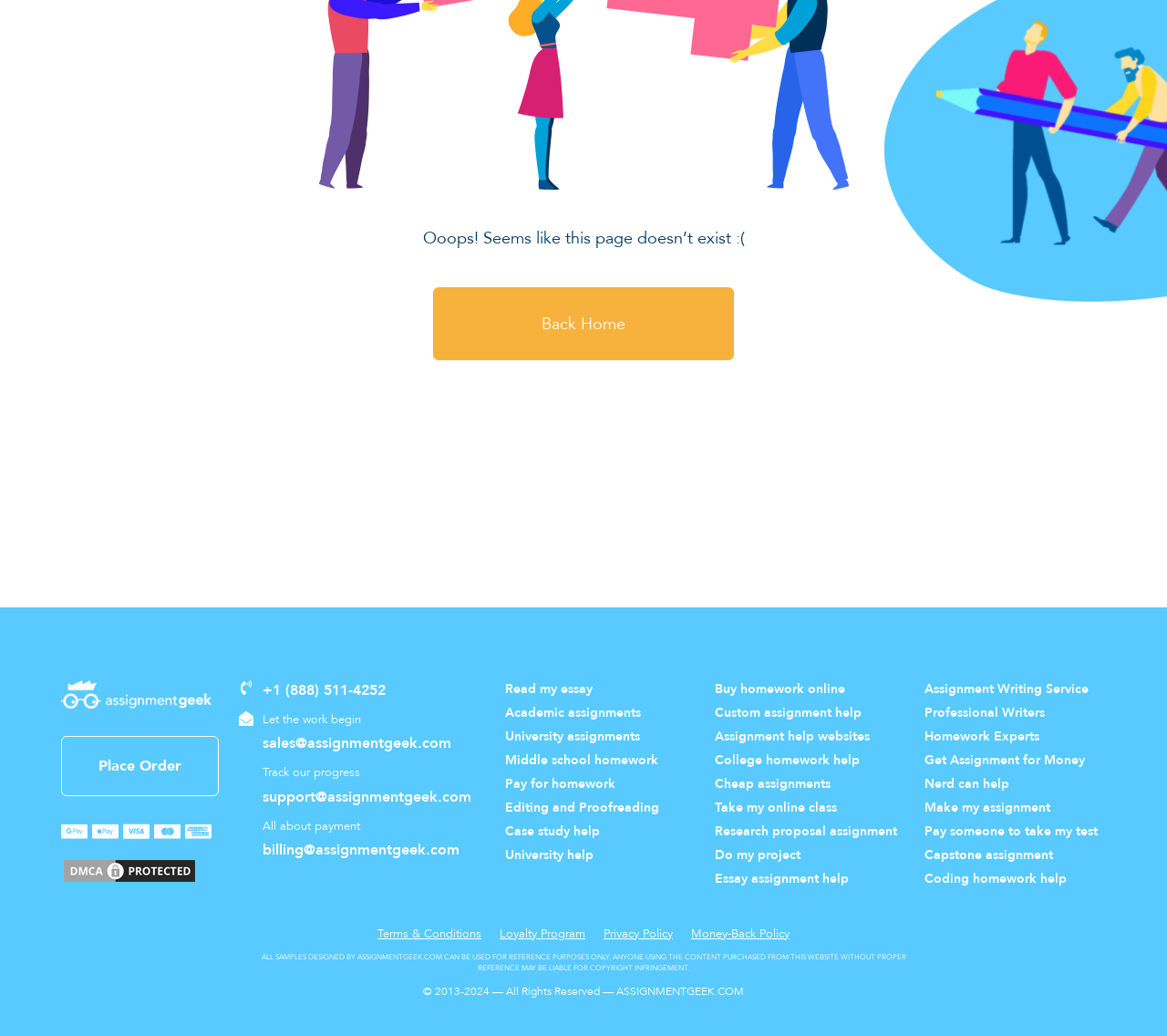Based on the element description College homework help, identify the bounding box of the UI element in the given webpage screenshot. The coordinates should be in the format (top-left x, top-left y, bottom-right x, bottom-right y) and must be between 0 and 1.

[0.612, 0.725, 0.768, 0.743]